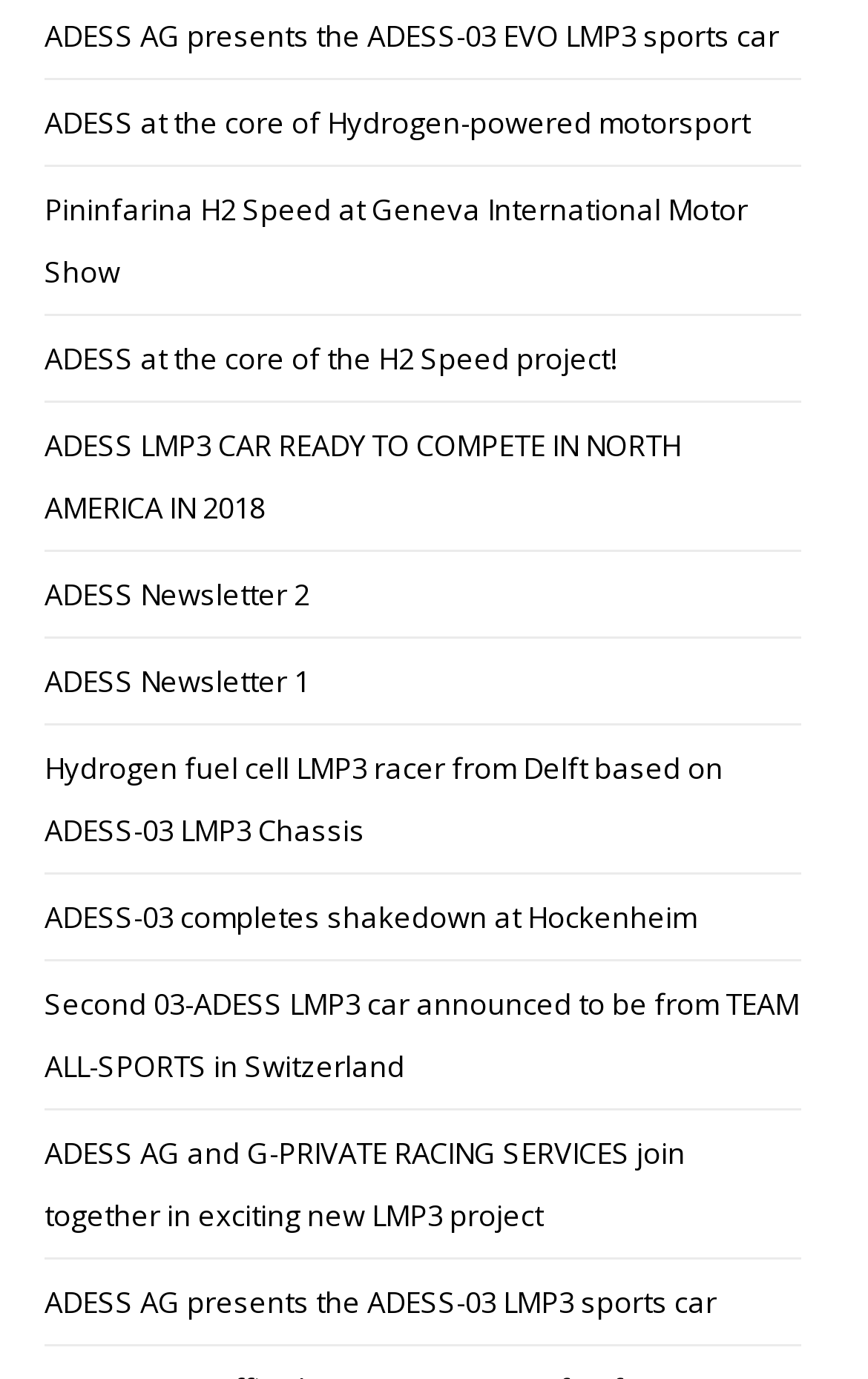Can you find the bounding box coordinates of the area I should click to execute the following instruction: "Read about ADESS AG's presentation of the ADESS-03 EVO LMP3 sports car"?

[0.051, 0.011, 0.897, 0.04]